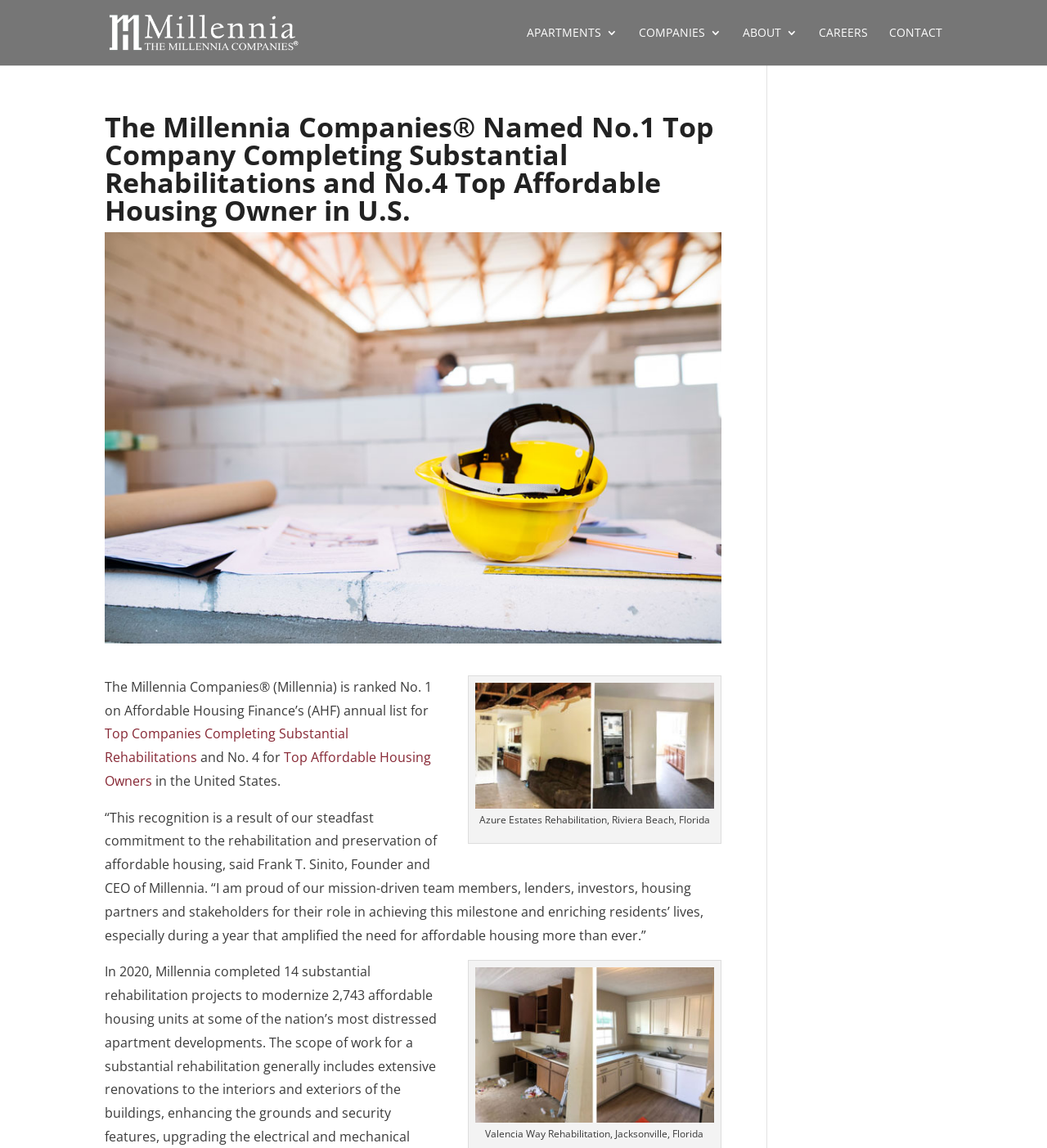How many rankings are mentioned in the webpage?
Can you offer a detailed and complete answer to this question?

The answer can be found by counting the number of rankings mentioned in the webpage, which are No. 1 in Top Companies Completing Substantial Rehabilitations and No. 4 in Top Affordable Housing Owners.